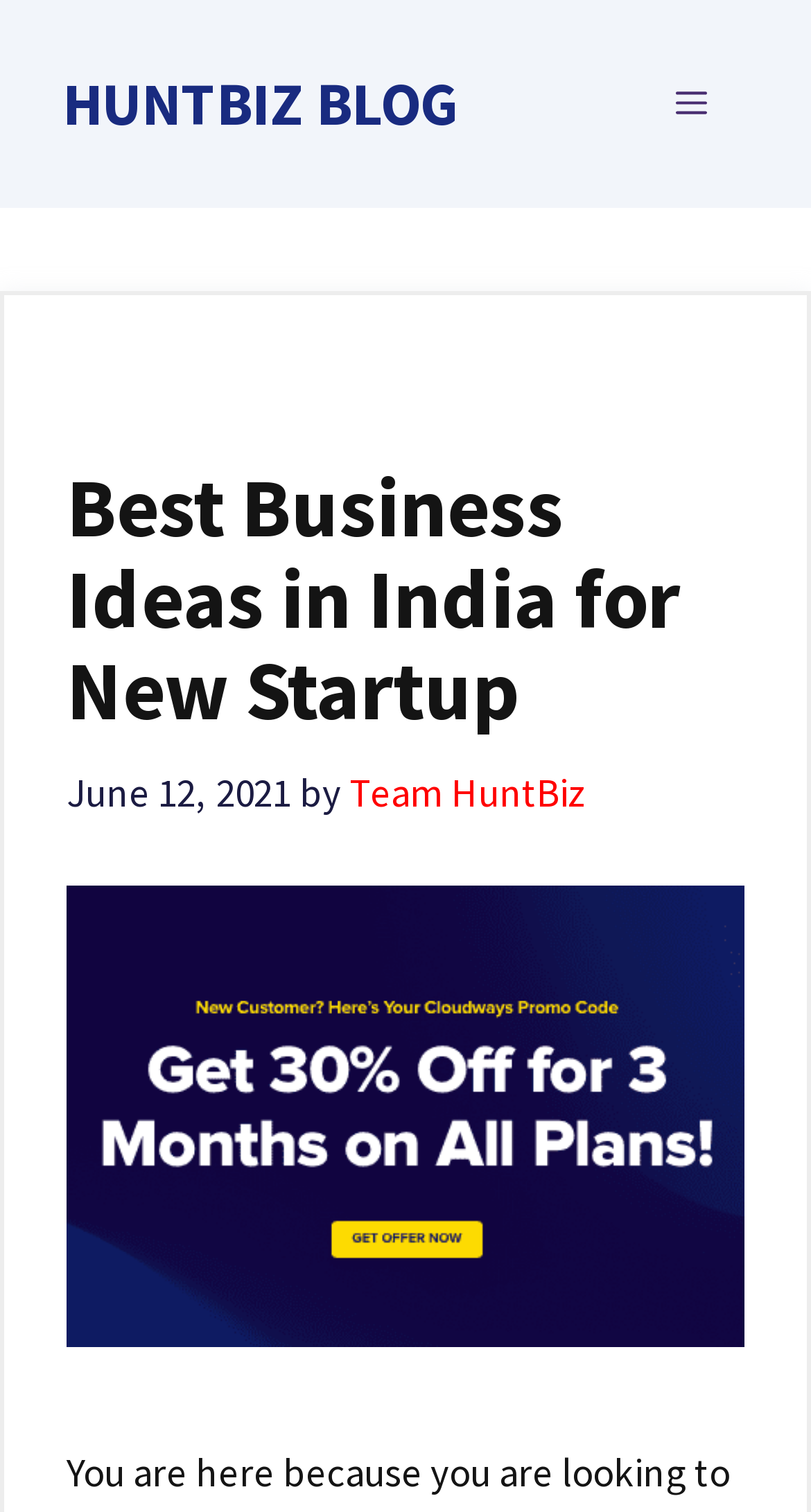Could you please study the image and provide a detailed answer to the question:
What is the author of the article?

I found the answer by looking at the link in the header section, which says 'by Team HuntBiz'.